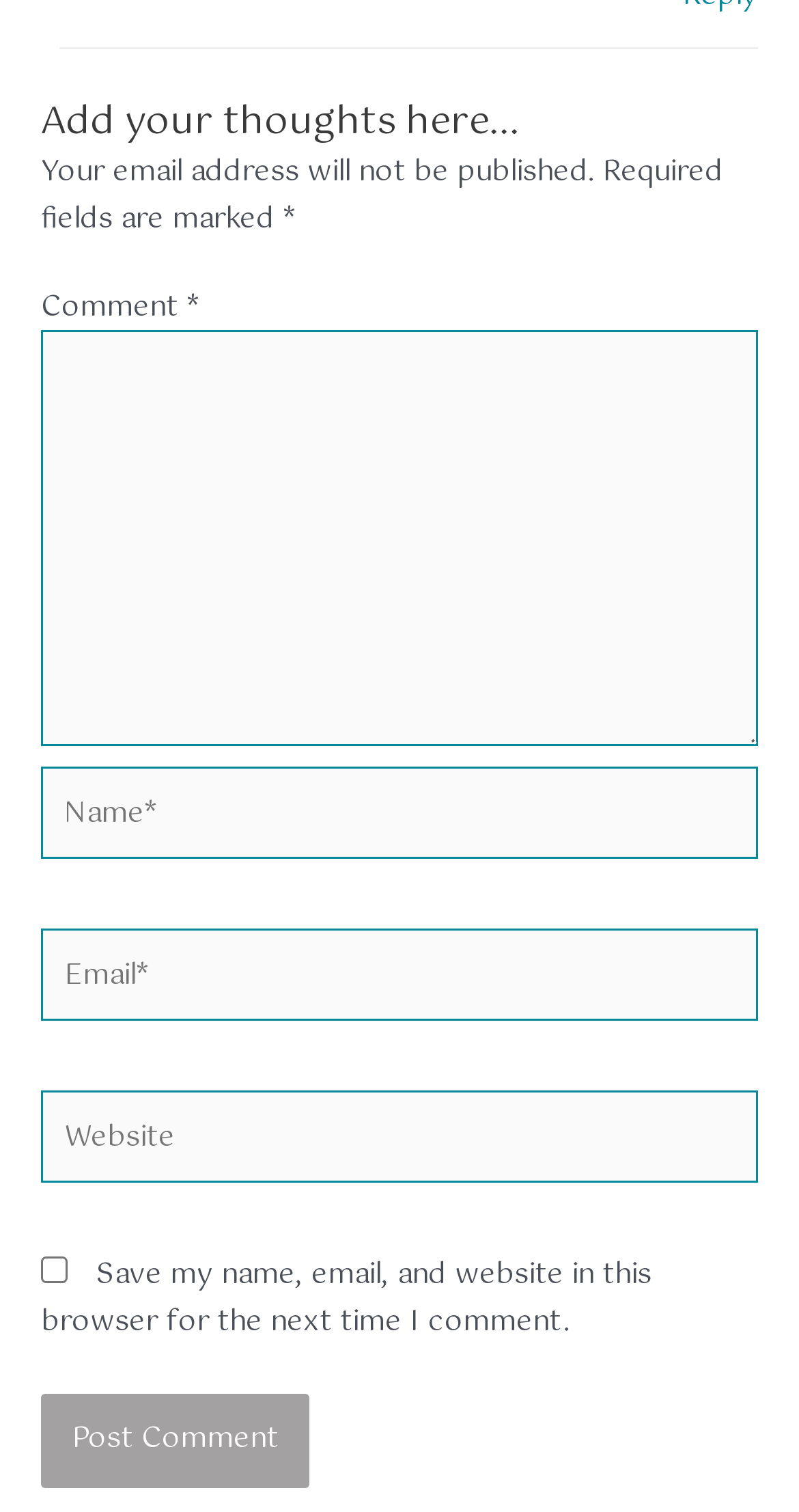What is the label of the first textbox?
Answer the question with as much detail as possible.

The first textbox has a label 'Comment*' above it, indicating that it is where the user should enter their comment.